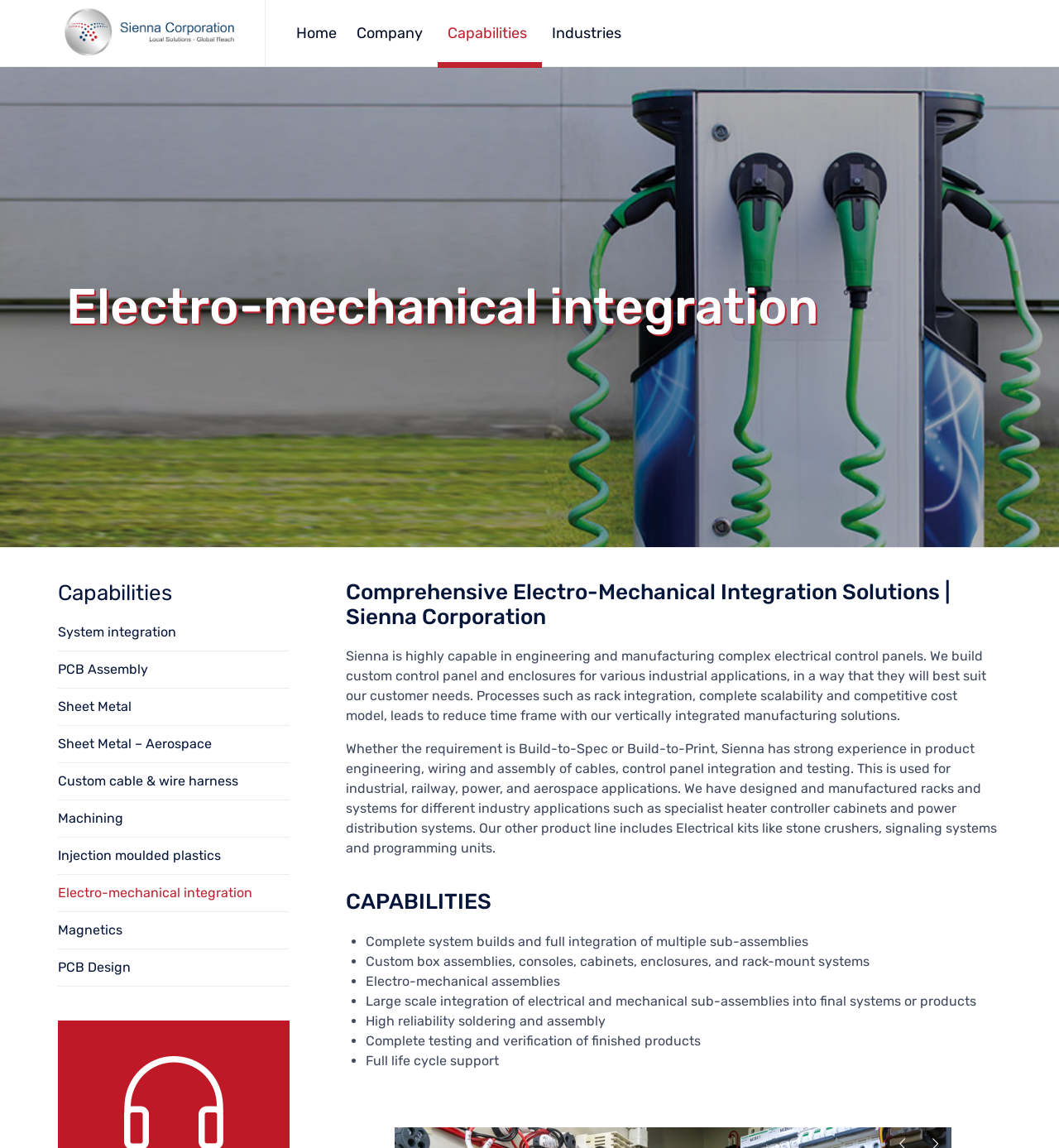What is included in Sienna's electro-mechanical assemblies?
Using the image, answer in one word or phrase.

Electrical and mechanical sub-assemblies